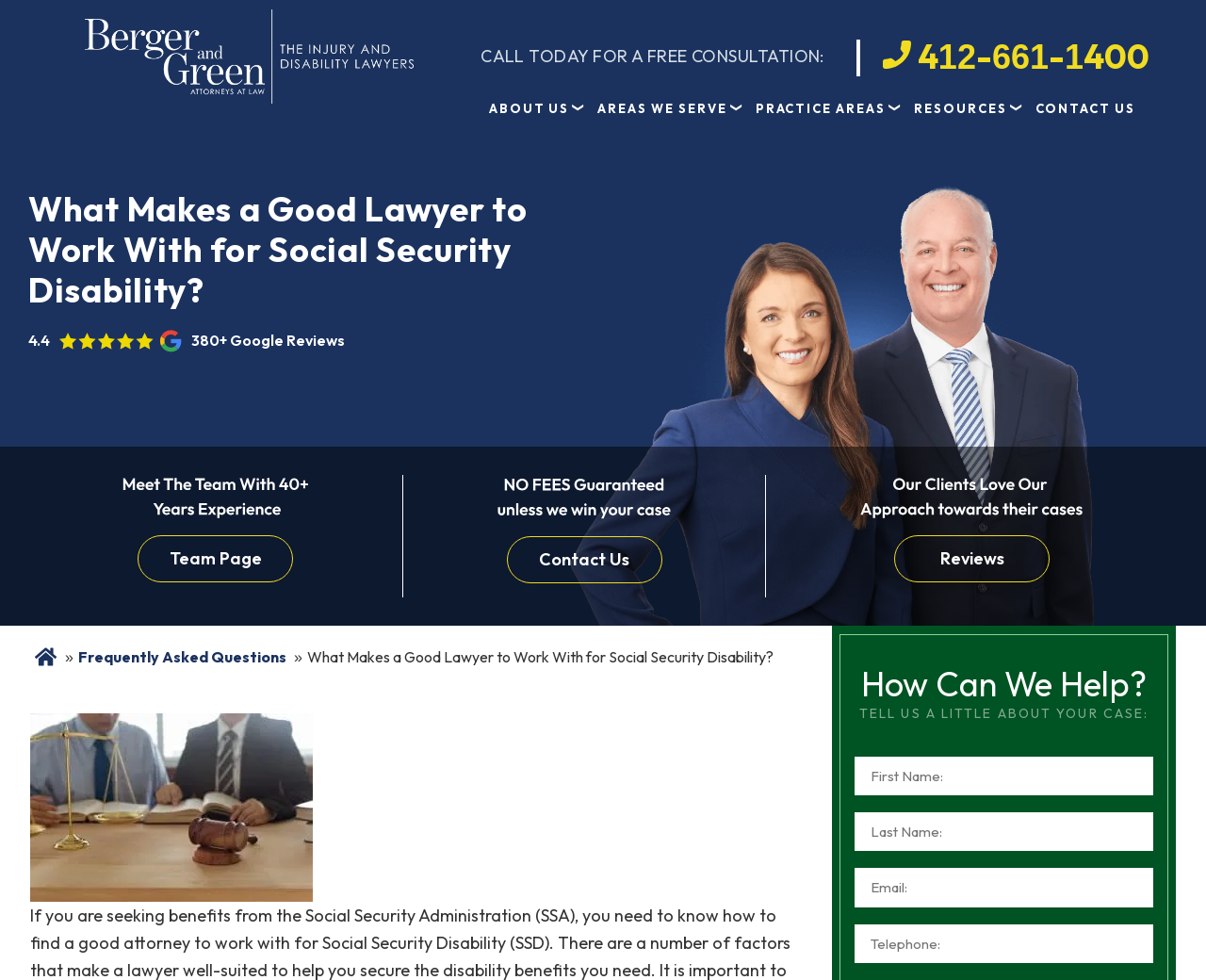Specify the bounding box coordinates of the region I need to click to perform the following instruction: "Call the phone number for a free consultation". The coordinates must be four float numbers in the range of 0 to 1, i.e., [left, top, right, bottom].

[0.732, 0.035, 0.953, 0.079]